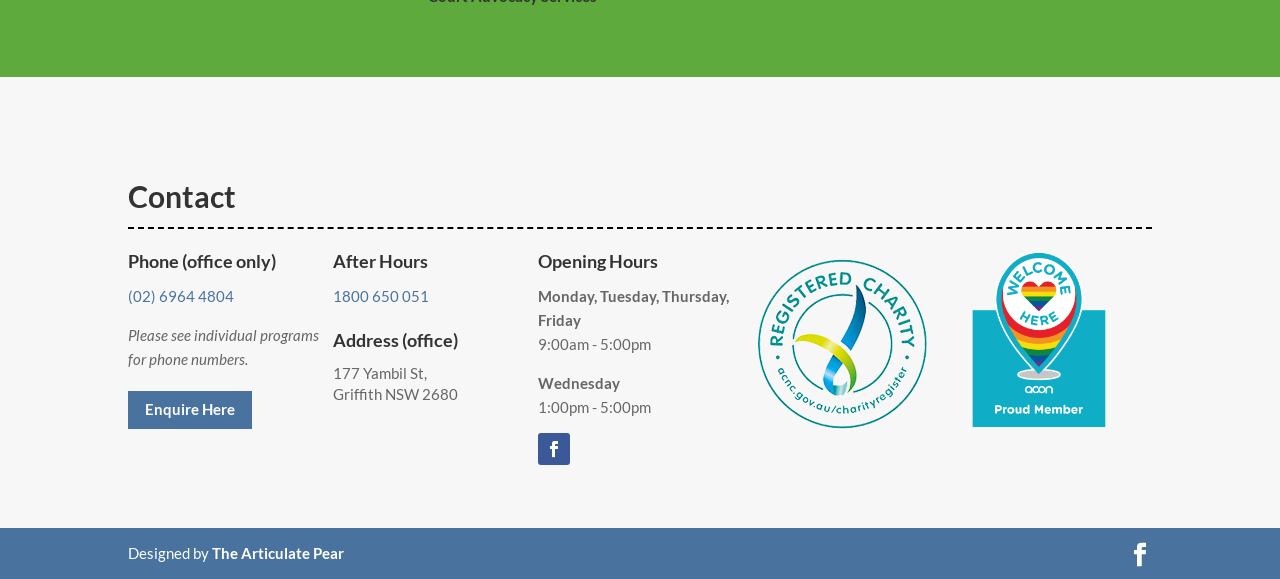What is the logo at the top-right of the webpage?
Refer to the screenshot and answer in one word or phrase.

Welcome Here proud member logo